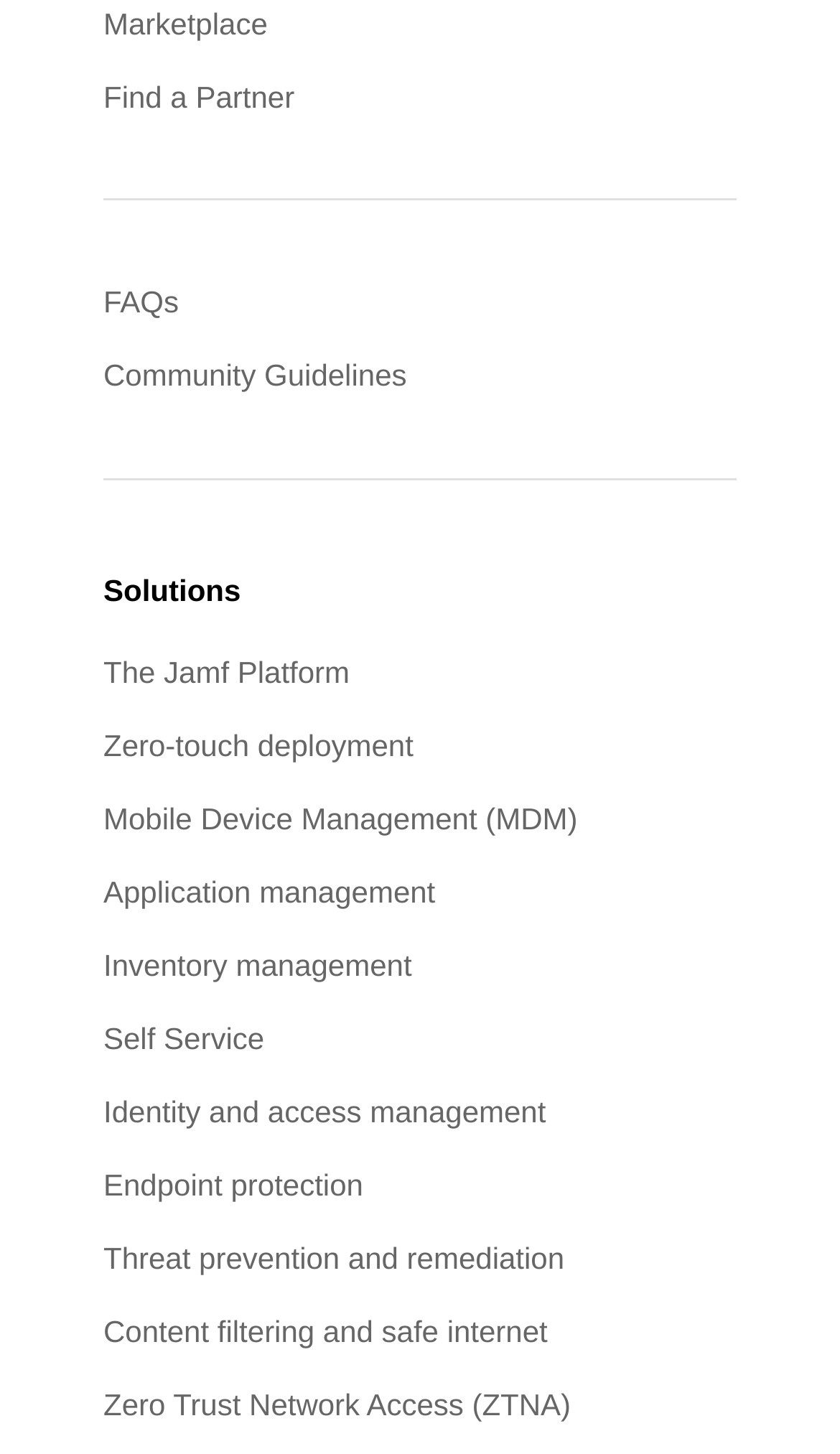Please provide the bounding box coordinates for the UI element as described: "Zero Trust Network Access (ZTNA)". The coordinates must be four floats between 0 and 1, represented as [left, top, right, bottom].

[0.123, 0.94, 0.877, 0.991]